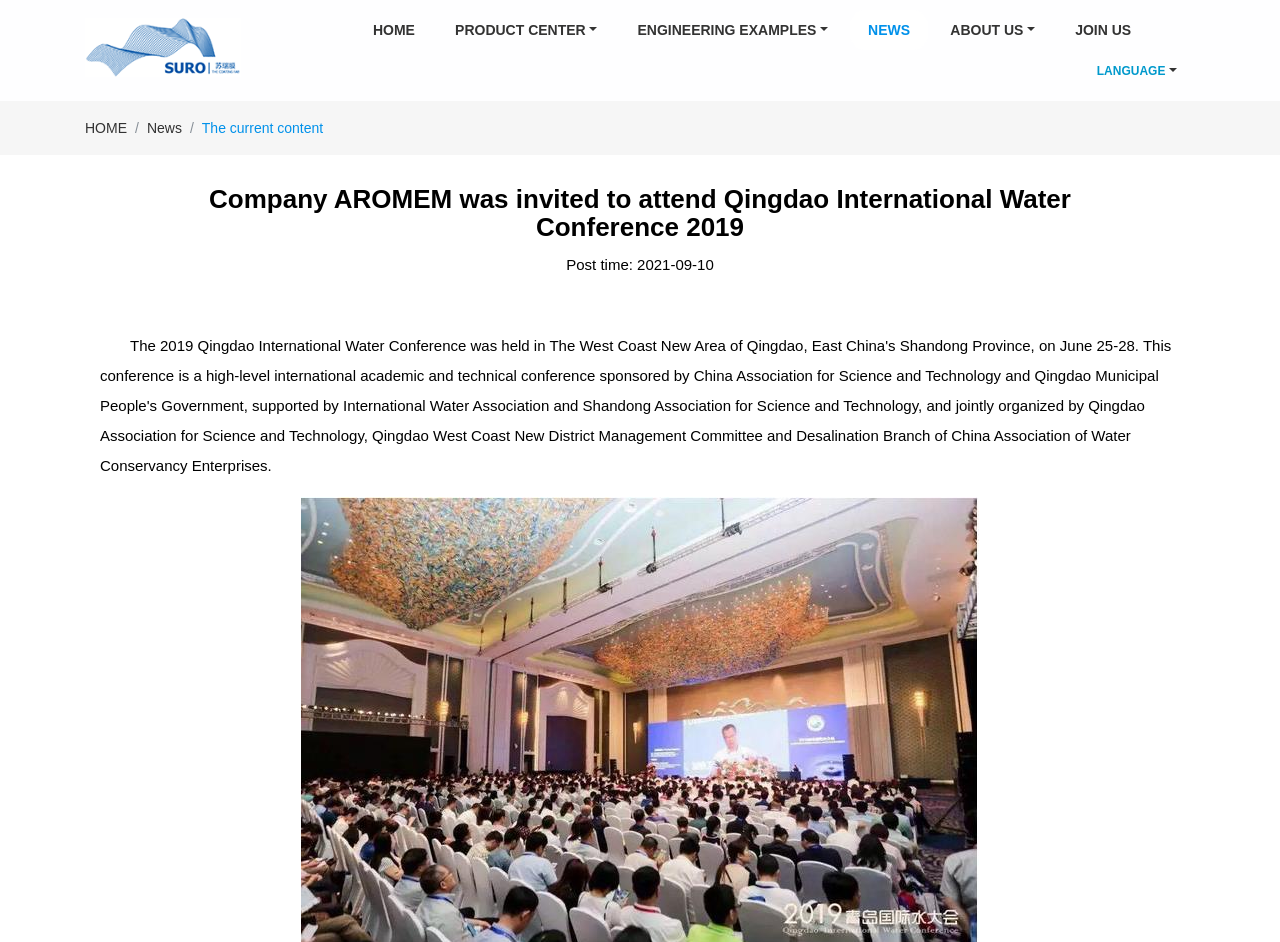What is the post time of the news article?
Provide an in-depth answer to the question, covering all aspects.

I found a static text element with the text 'Post time: 2021-09-10' which has a bounding box coordinate of [0.442, 0.271, 0.558, 0.289], indicating its position on the webpage.